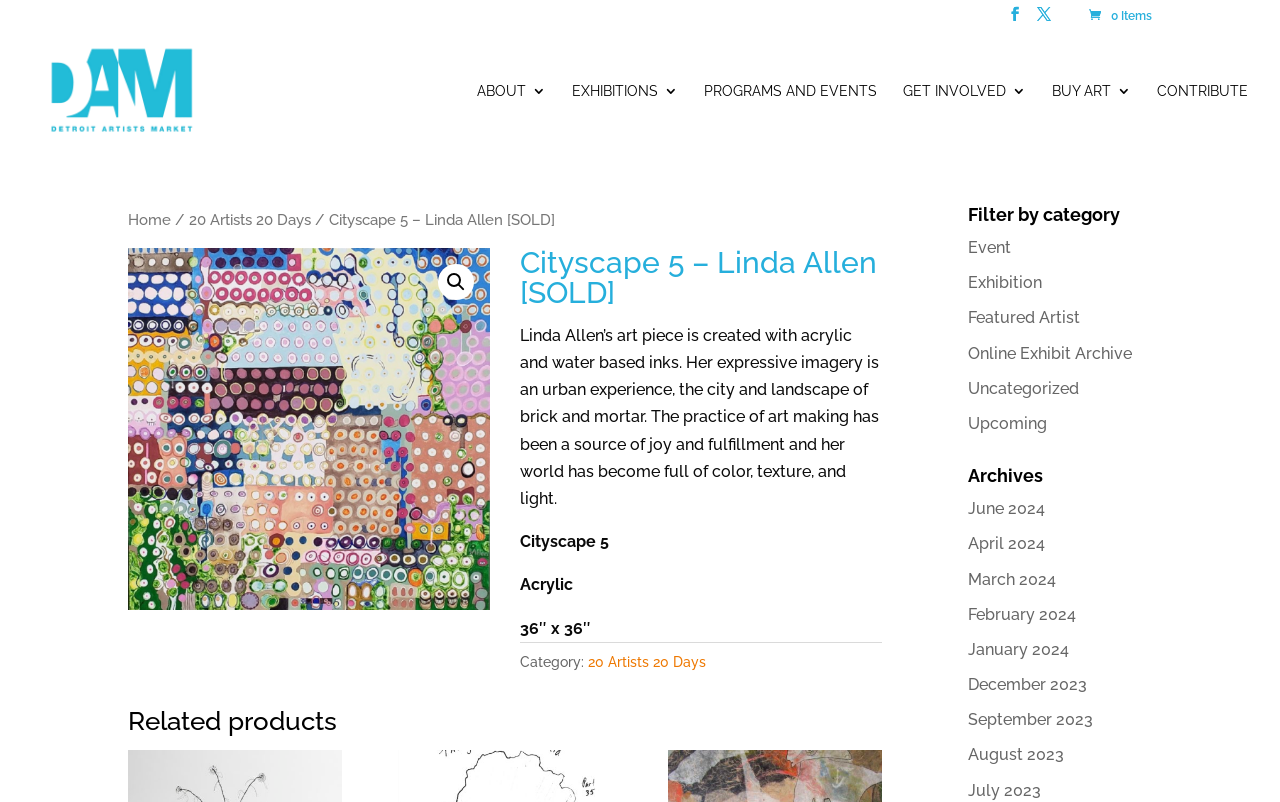Can you determine the main header of this webpage?

Cityscape 5 – Linda Allen [SOLD]